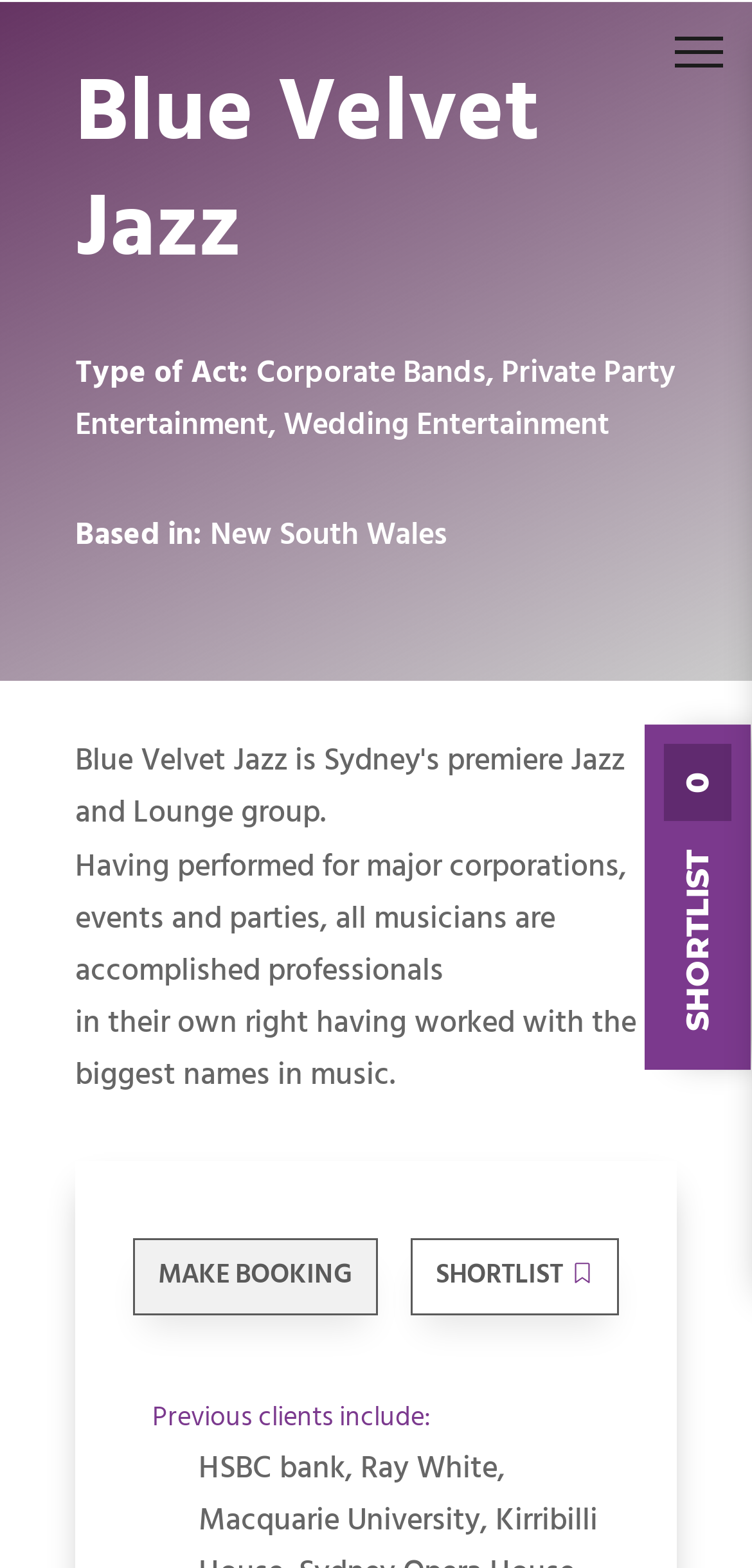What is the purpose of the 'SHORTLIST' feature?
Refer to the image and provide a one-word or short phrase answer.

To shortlist Blue Velvet Jazz